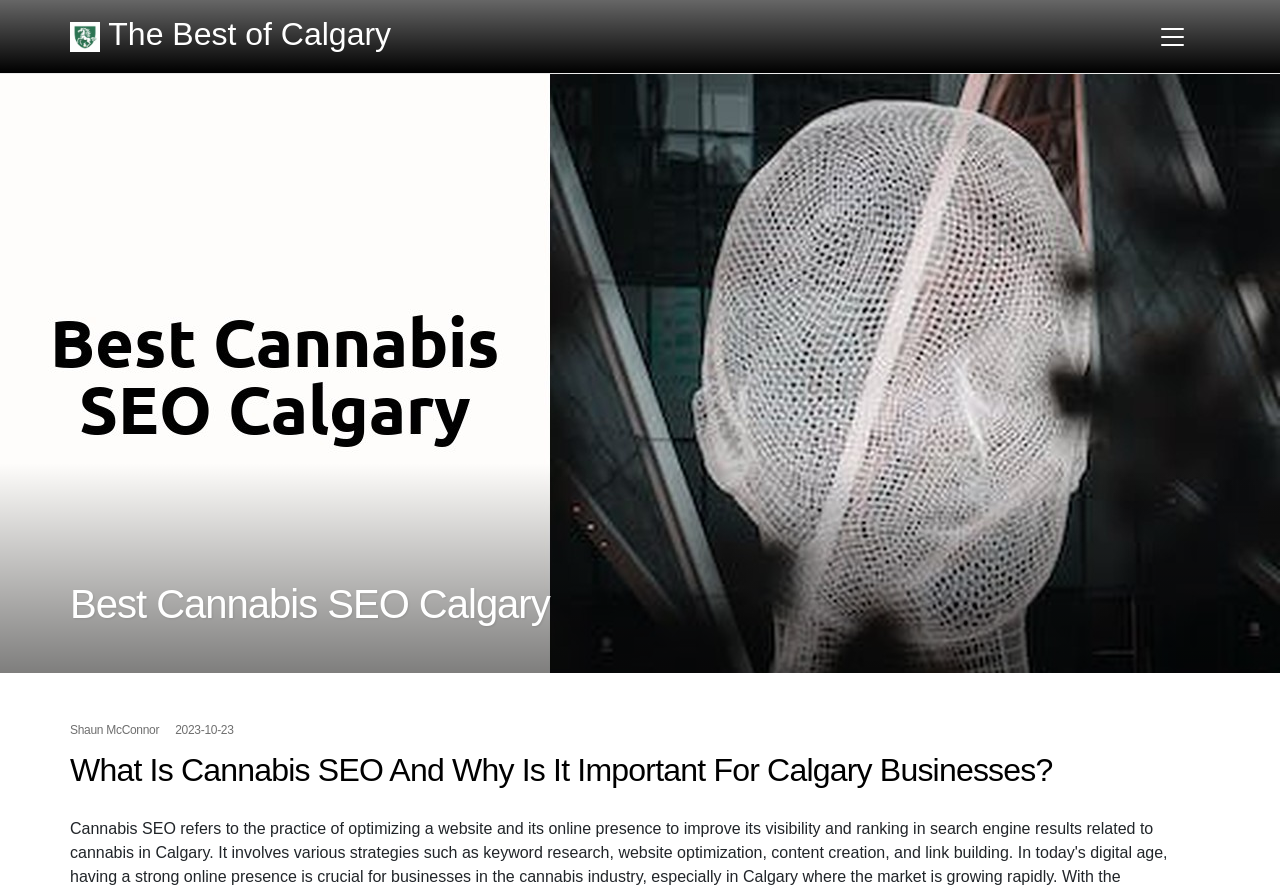Identify the main title of the webpage and generate its text content.

Best Cannabis SEO Calgary